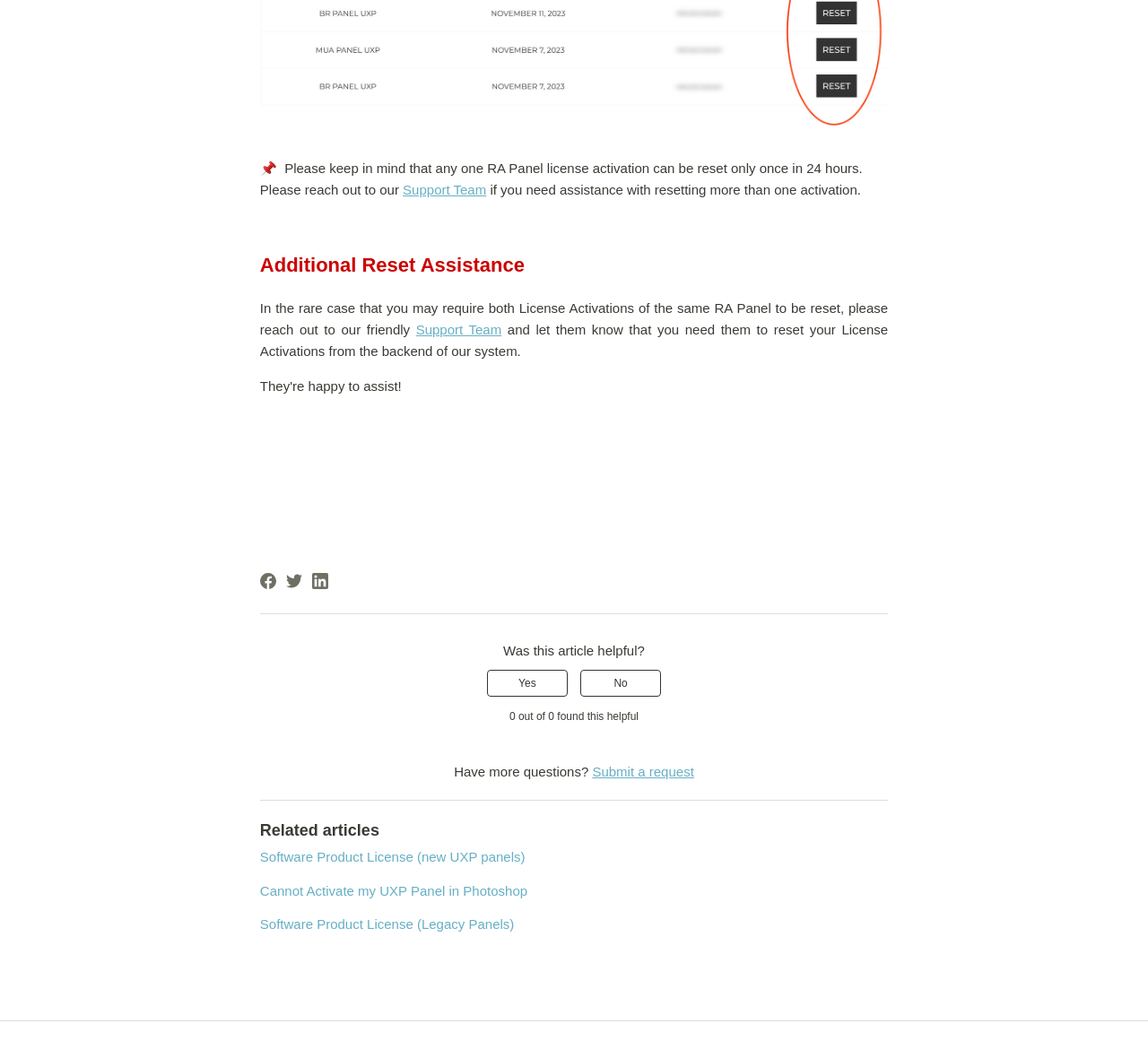Kindly determine the bounding box coordinates for the clickable area to achieve the given instruction: "Share this page on Facebook".

[0.226, 0.55, 0.24, 0.566]